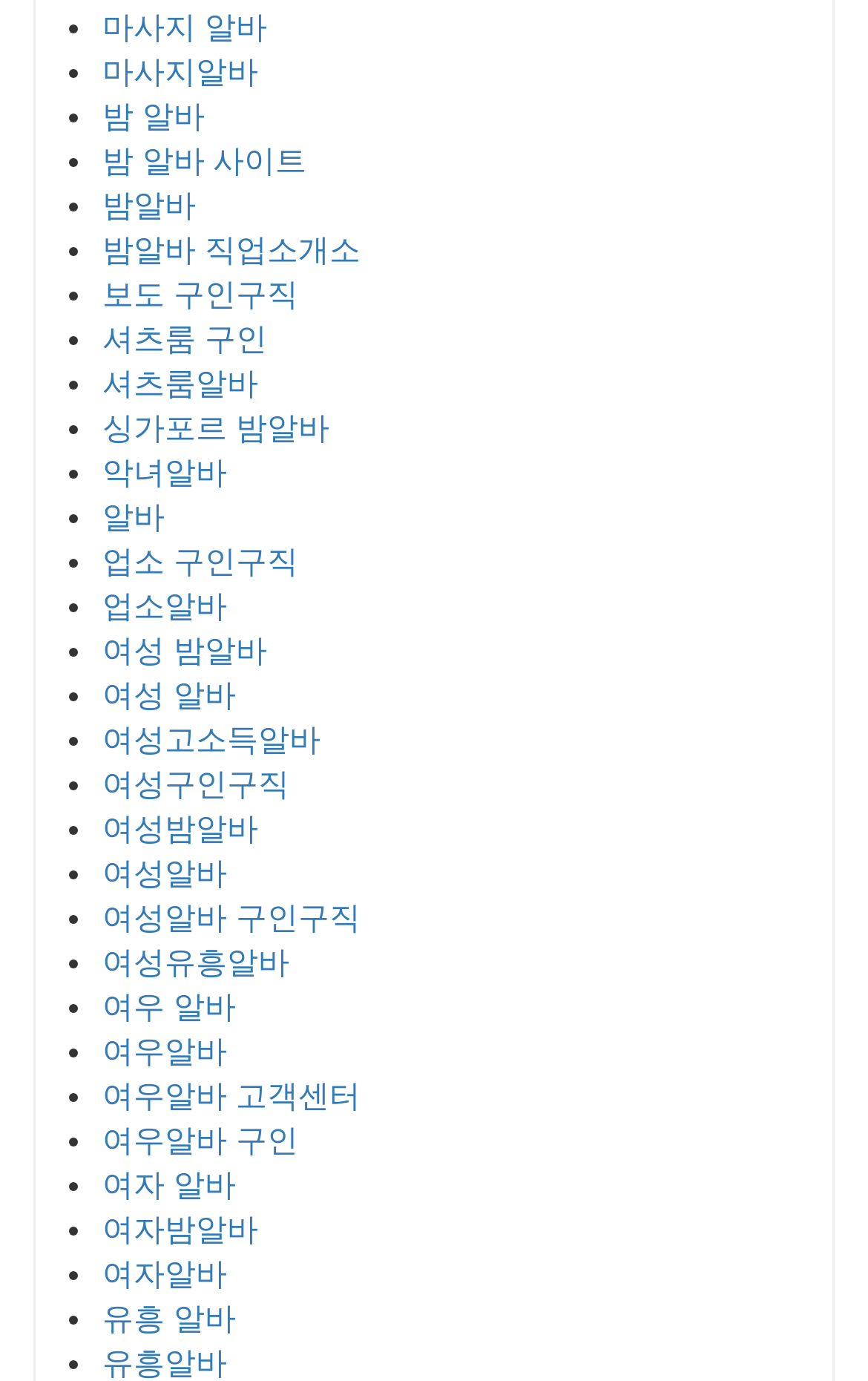What is the last link on the webpage?
Please ensure your answer to the question is detailed and covers all necessary aspects.

The last link on the webpage is '유흥알바' which is located at the bottom of the webpage, indicated by the list marker '•' and has a bounding box coordinate of [0.118, 0.973, 0.262, 0.999].